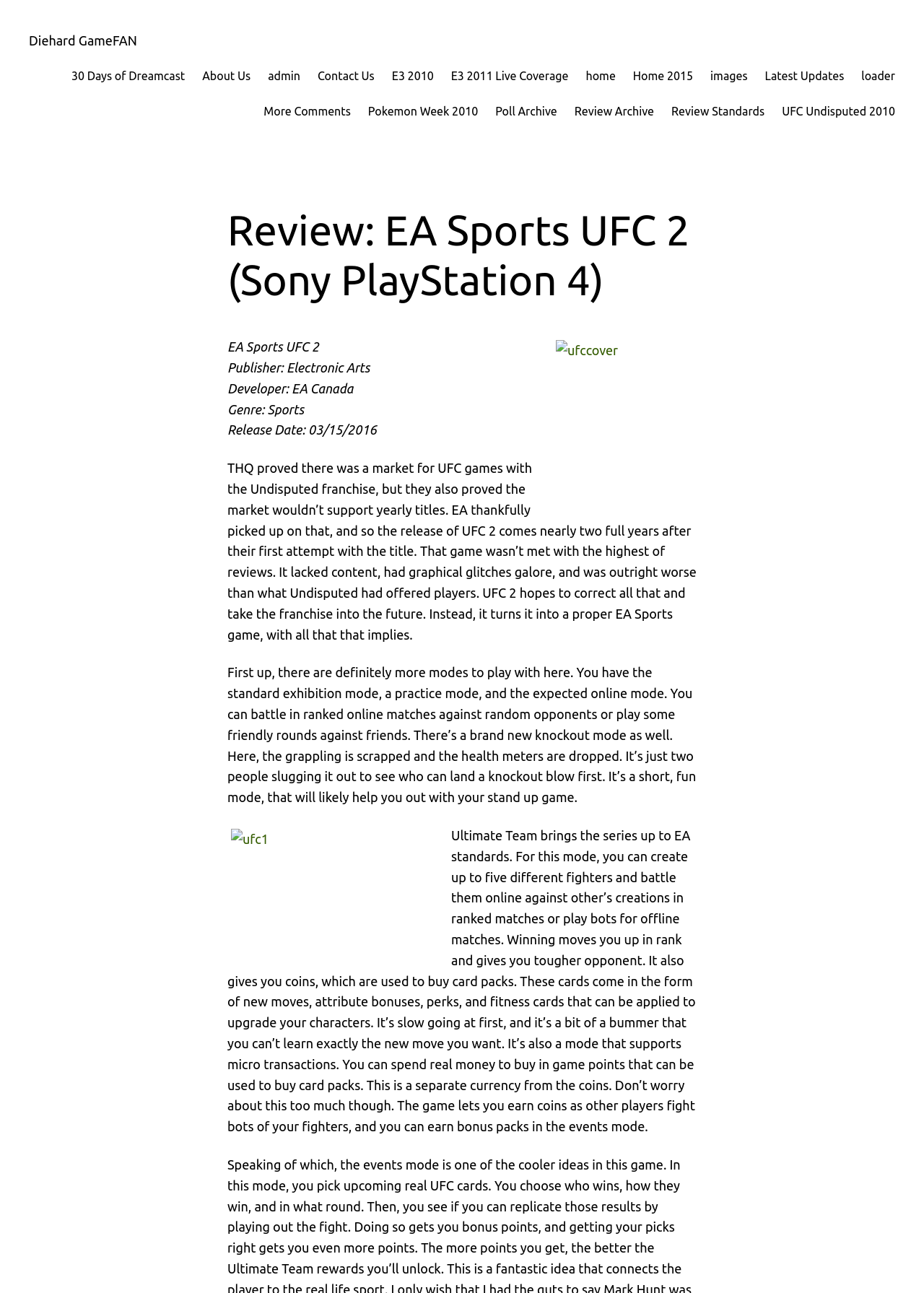What is the genre of the game?
Using the screenshot, give a one-word or short phrase answer.

Sports